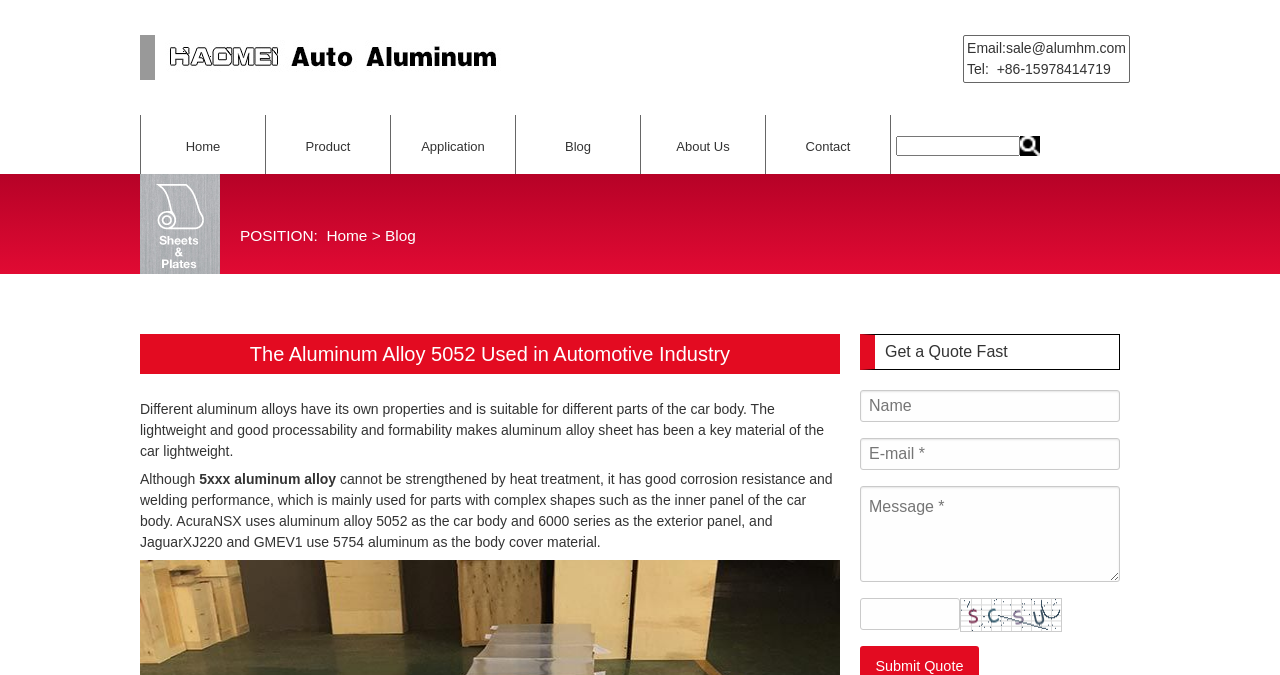Give a detailed account of the webpage's layout and content.

The webpage is about Haomei Aluminum CO., LTD., an aluminum alloy manufacturer, specifically highlighting the use of aluminum alloy 5052 in the automotive industry. At the top left, there is a heading with the company name, accompanied by a logo image. Below the logo, there are three links for contacting the company: email, phone number, and a "Home" link.

To the right of the logo, there is a navigation menu with links to different sections of the website, including "Product", "Application", "Blog", "About Us", and "Contact". Each of these links has a dropdown menu with more specific links, such as different types of aluminum alloys and their applications.

Below the navigation menu, there is a large heading that reads "The Aluminum Alloy 5052 Used in Automotive Industry". This is followed by a paragraph of text that explains the properties and uses of aluminum alloy 5052 in the automotive industry. The text mentions that the alloy is lightweight, has good processability and formability, and is suitable for different parts of the car body.

Further down the page, there is a section with a heading "Get a Quote Fast", which appears to be a contact form. The form has fields for name, email, message, and a submit button. There is also an image next to the form.

Throughout the page, there are several images, including a logo, a background image, and an image related to the aluminum alloy 5052. The overall layout is organized, with clear headings and concise text, making it easy to navigate and understand the content.